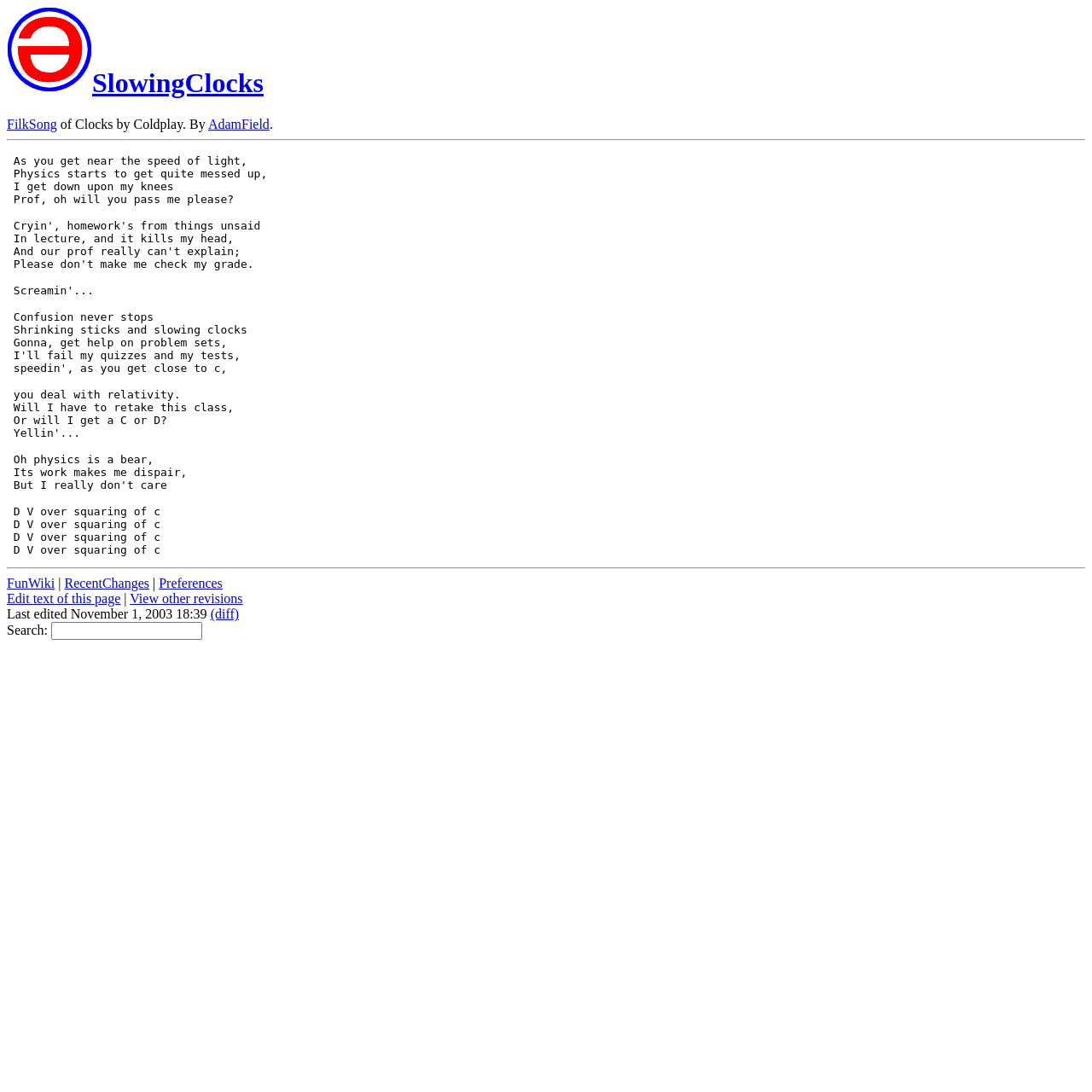What is the purpose of the textbox?
Based on the image, answer the question in a detailed manner.

The textbox is labeled with 'Search:' and is likely used for searching the website.